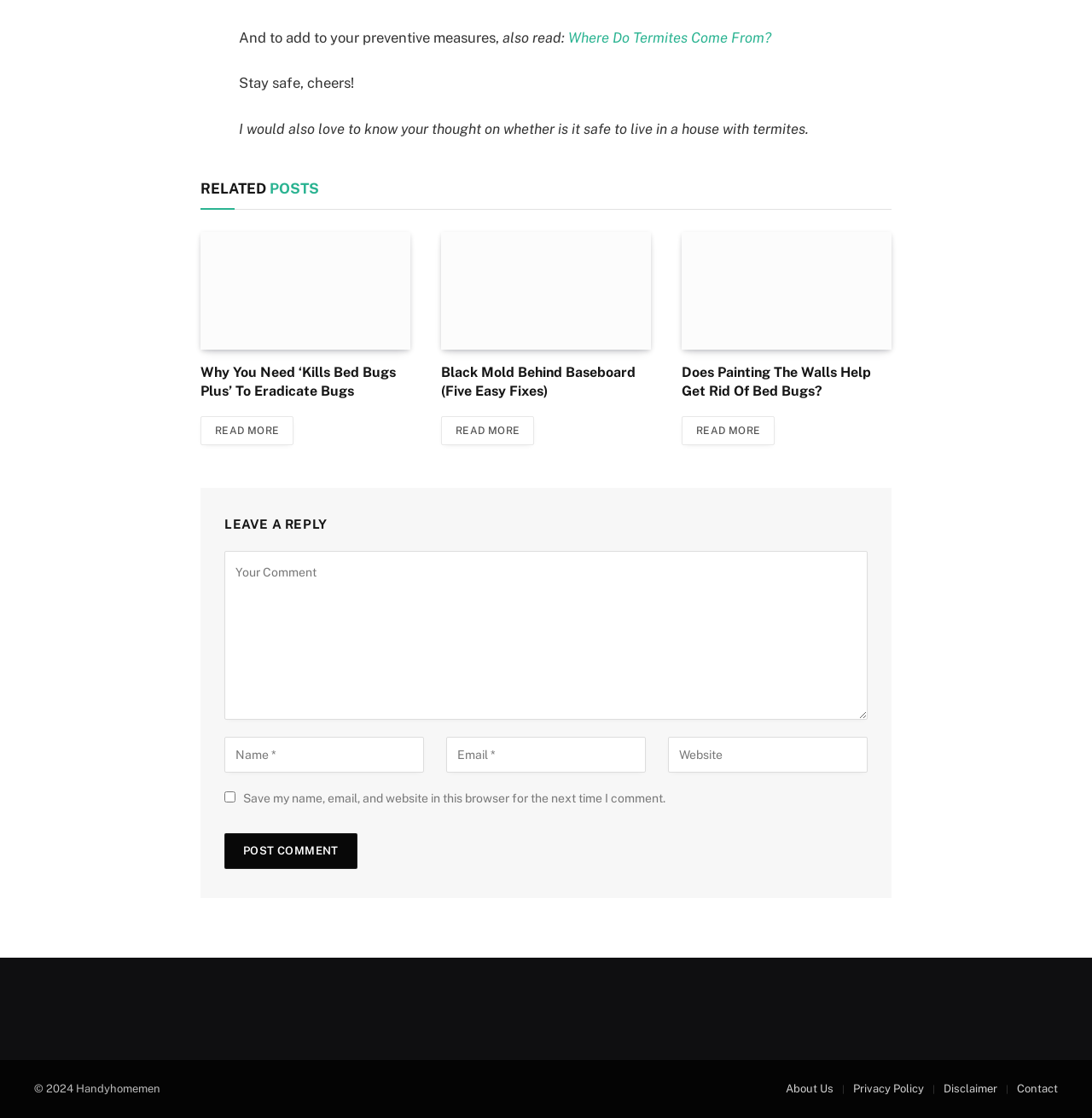For the element described, predict the bounding box coordinates as (top-left x, top-left y, bottom-right x, bottom-right y). All values should be between 0 and 1. Element description: Disclaimer

[0.864, 0.968, 0.913, 0.979]